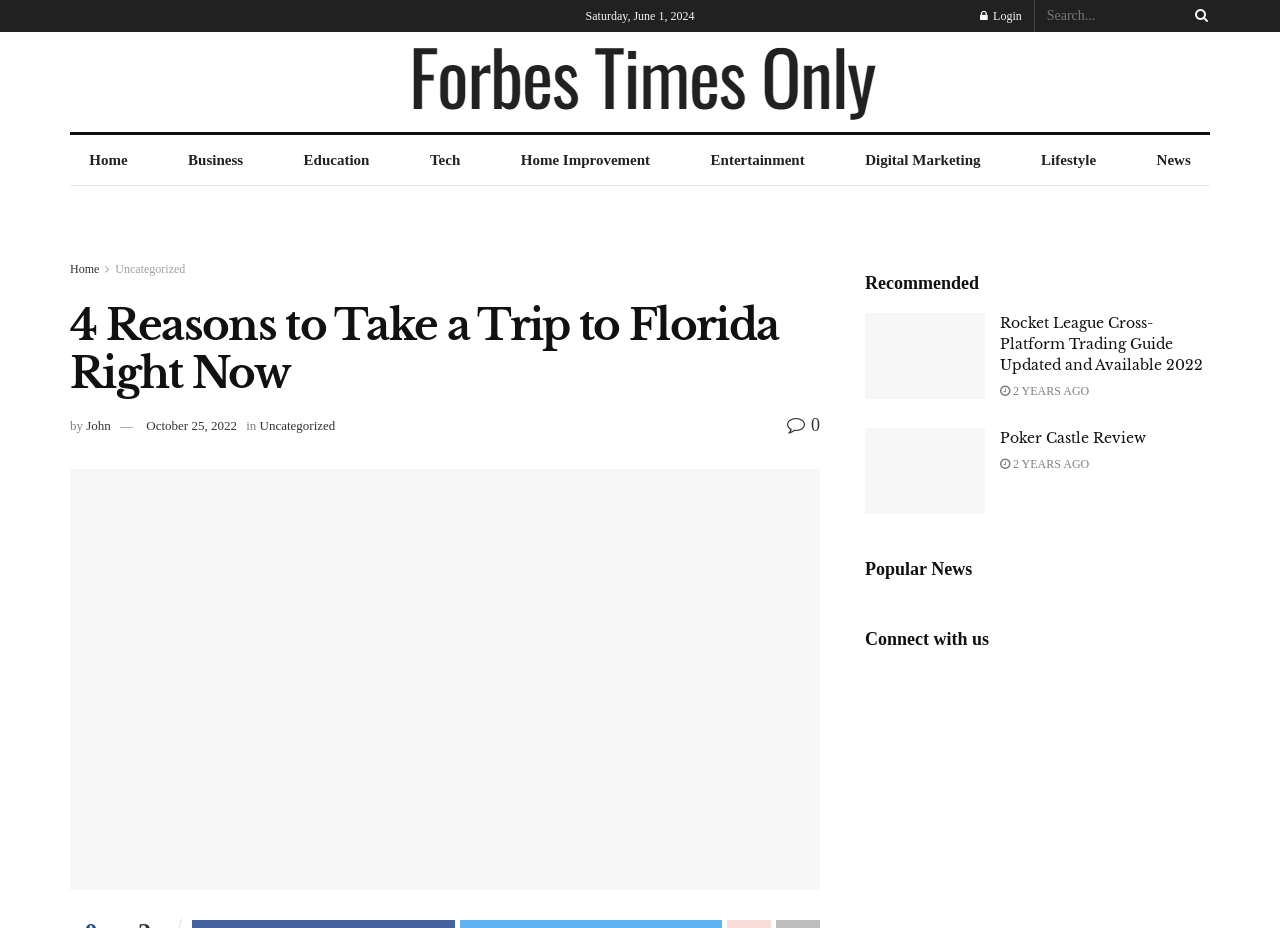Extract the primary header of the webpage and generate its text.

4 Reasons to Take a Trip to Florida Right Now